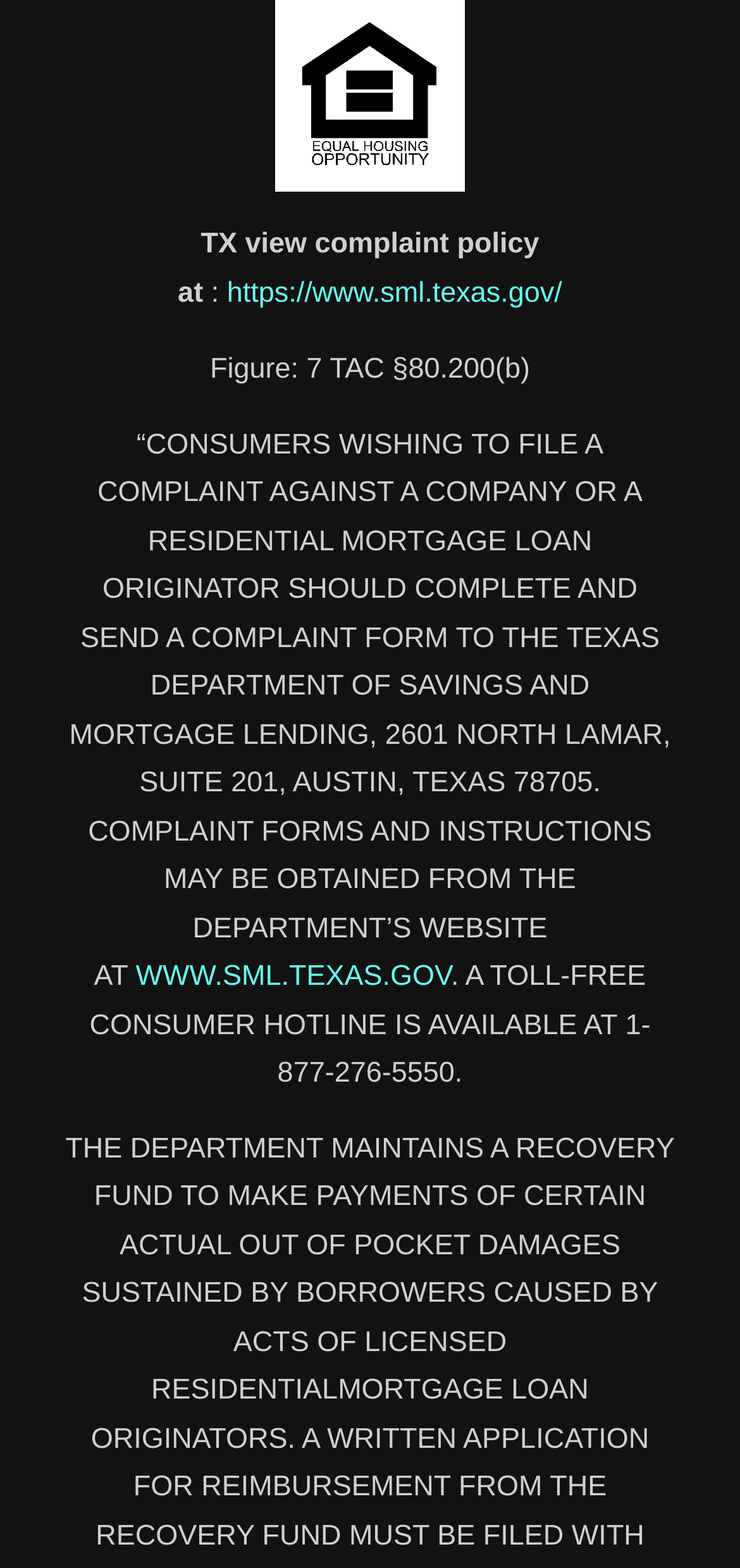What is the figure number mentioned in the text?
Using the visual information from the image, give a one-word or short-phrase answer.

7 TAC §80.200(b)